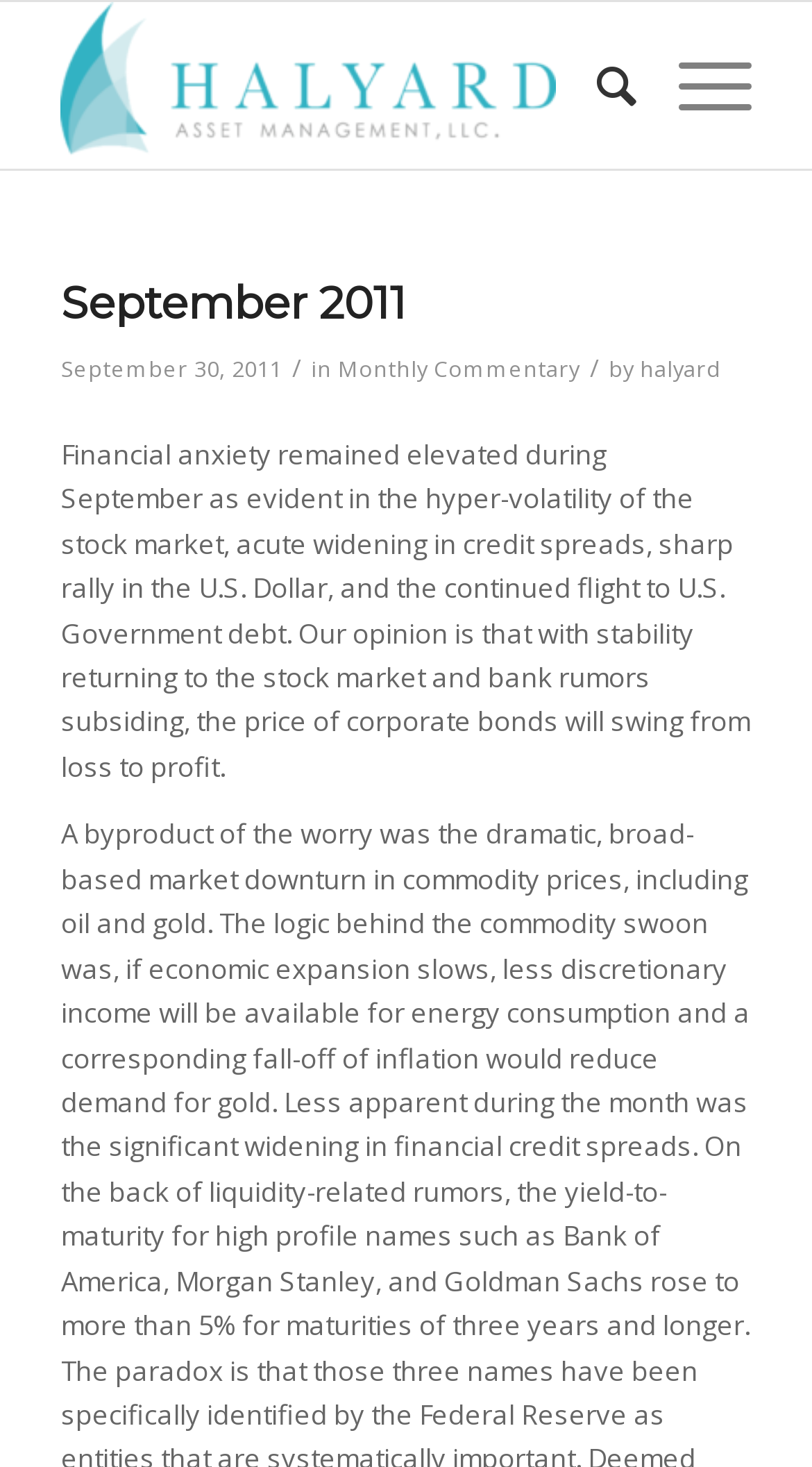Please reply to the following question with a single word or a short phrase:
What is the layout of the webpage?

Table layout